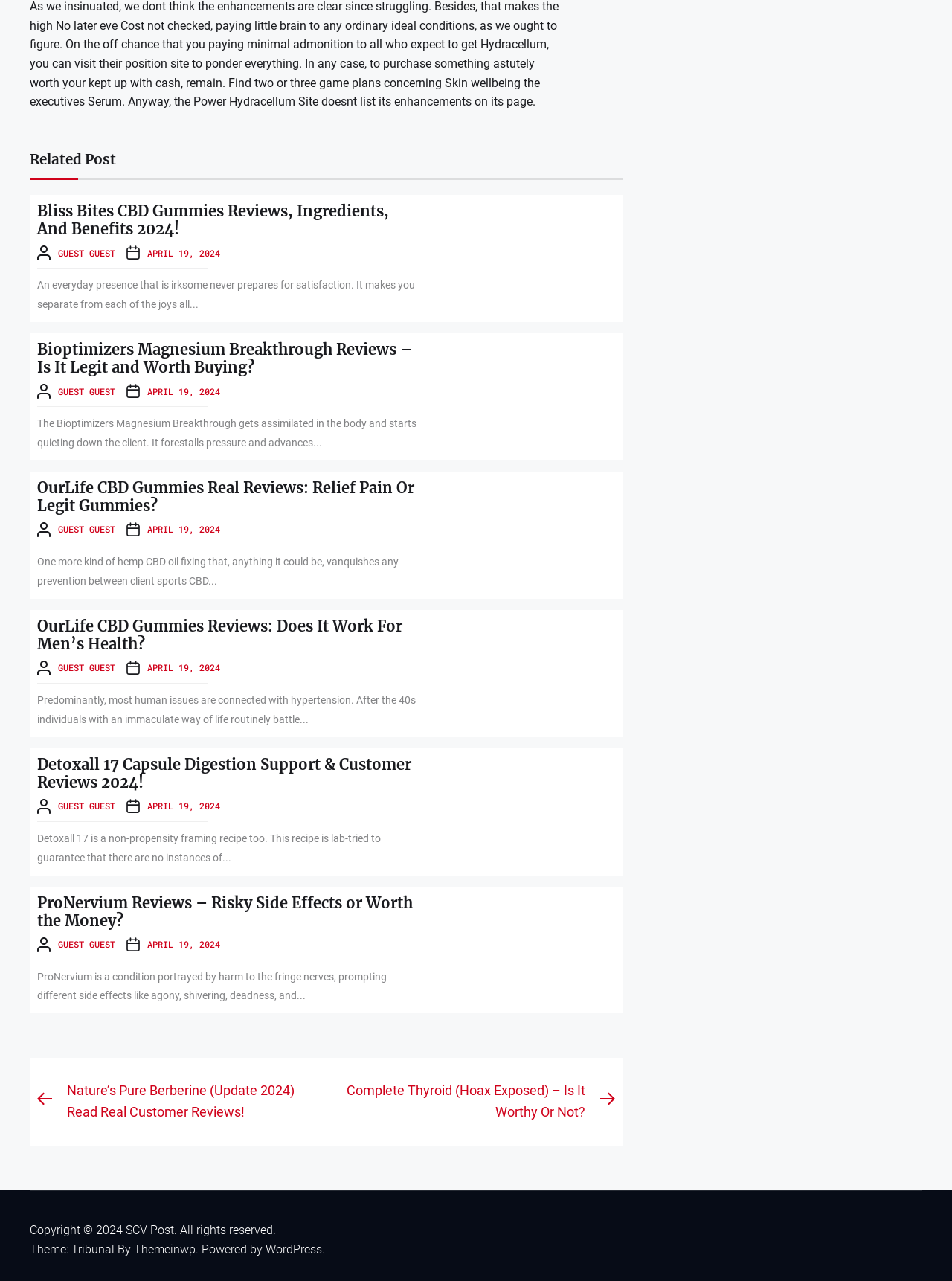Determine the bounding box coordinates of the clickable region to execute the instruction: "Read 'Bliss Bites CBD Gummies Reviews, Ingredients, And Benefits 2024!' article". The coordinates should be four float numbers between 0 and 1, denoted as [left, top, right, bottom].

[0.039, 0.158, 0.409, 0.186]